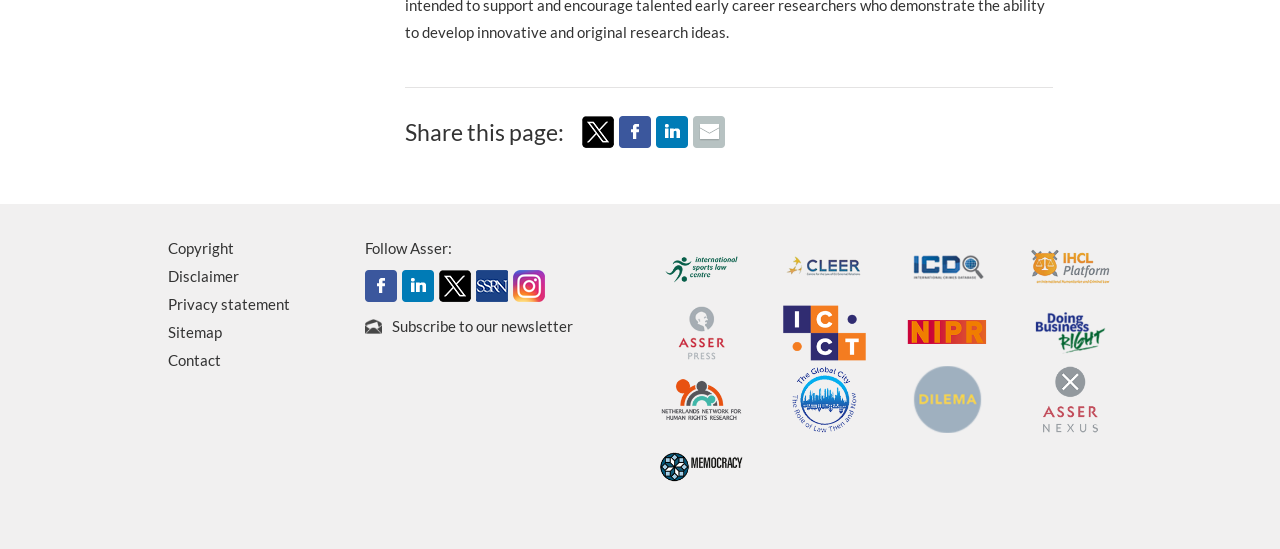Pinpoint the bounding box coordinates of the clickable element to carry out the following instruction: "Visit the International Crimes Database."

[0.708, 0.466, 0.772, 0.498]